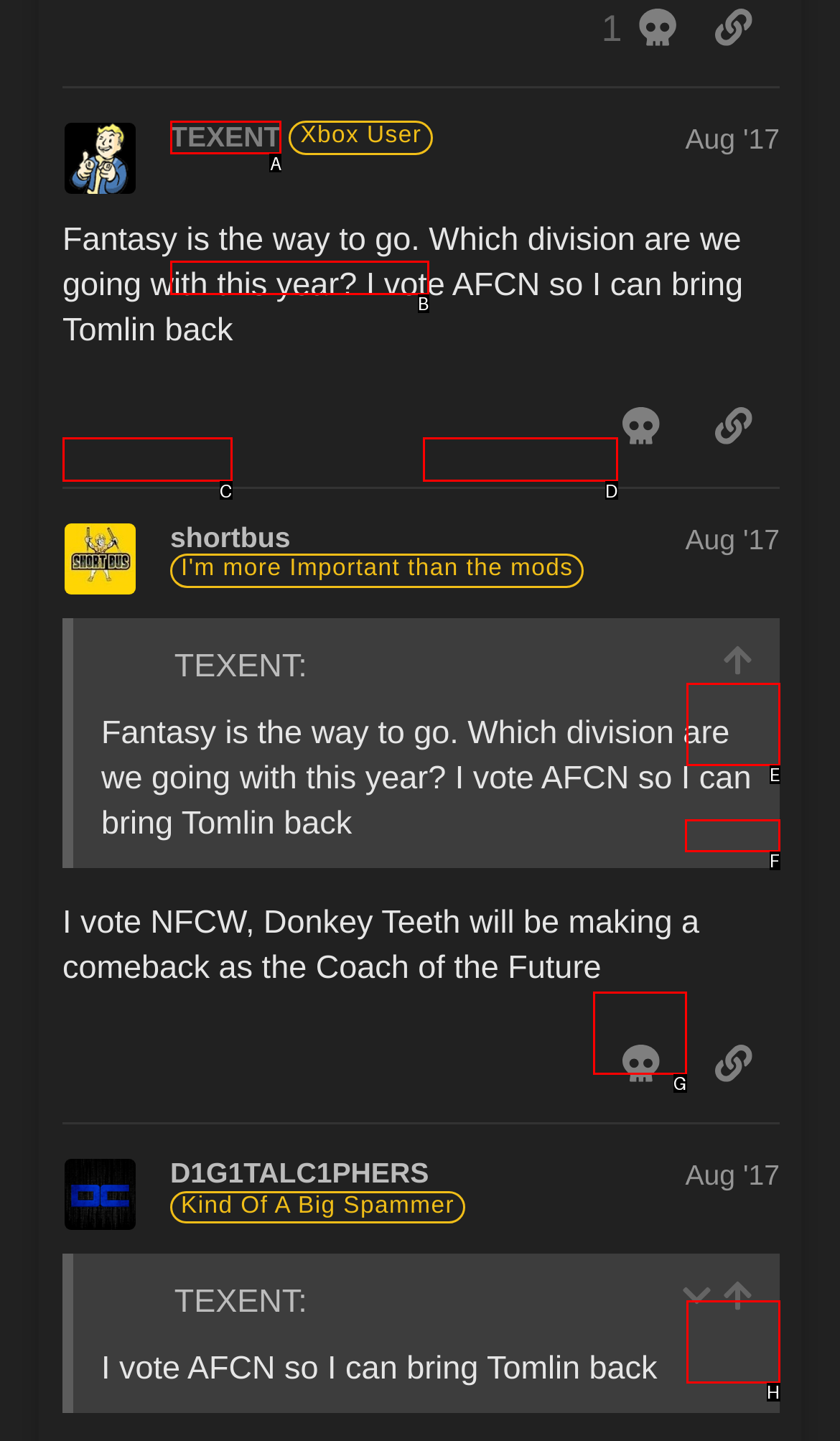What option should you select to complete this task: Click on the username TEXENT? Indicate your answer by providing the letter only.

A